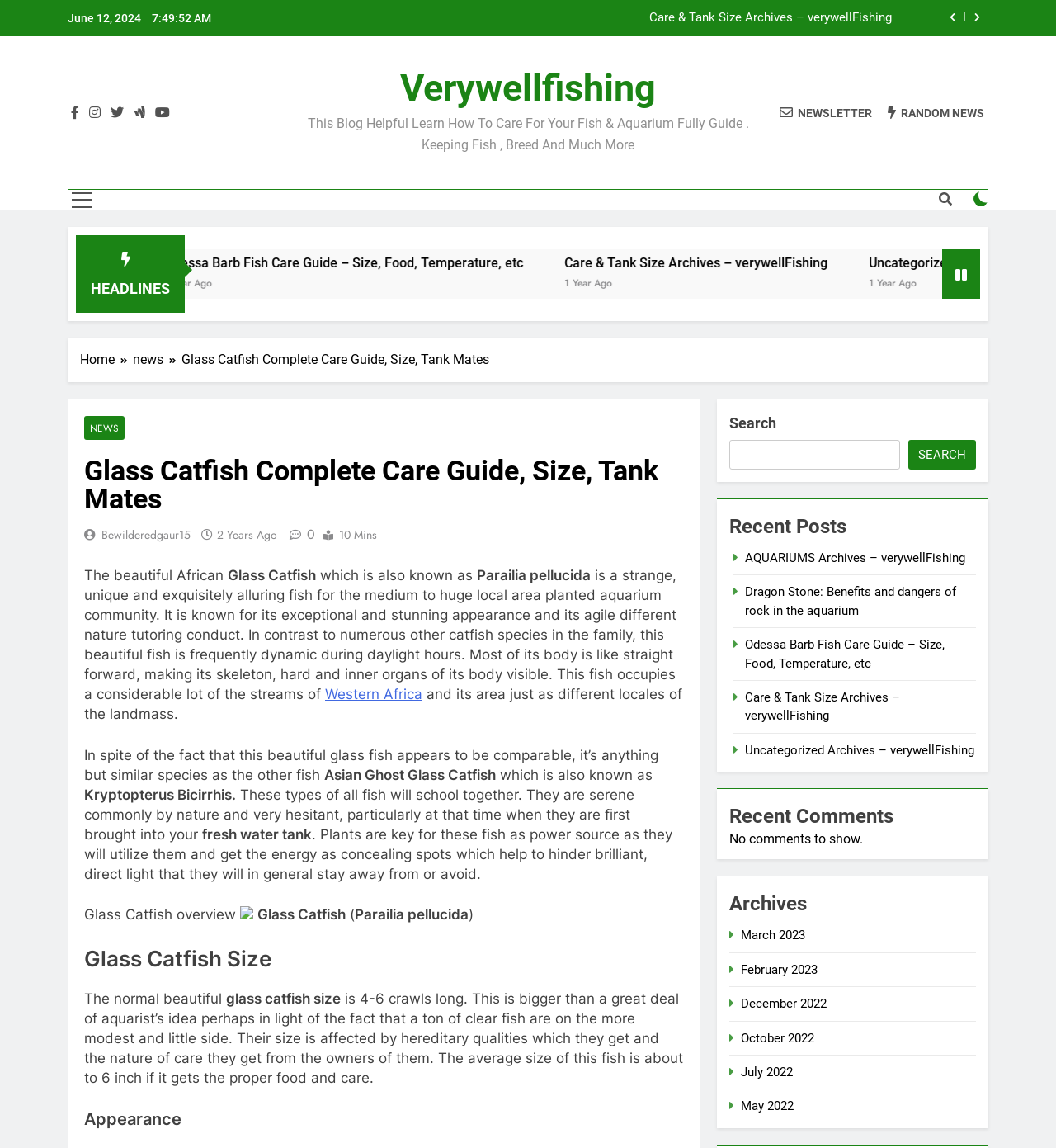Please determine the bounding box coordinates of the element's region to click for the following instruction: "Search for aquarium-related topics".

[0.691, 0.359, 0.924, 0.409]